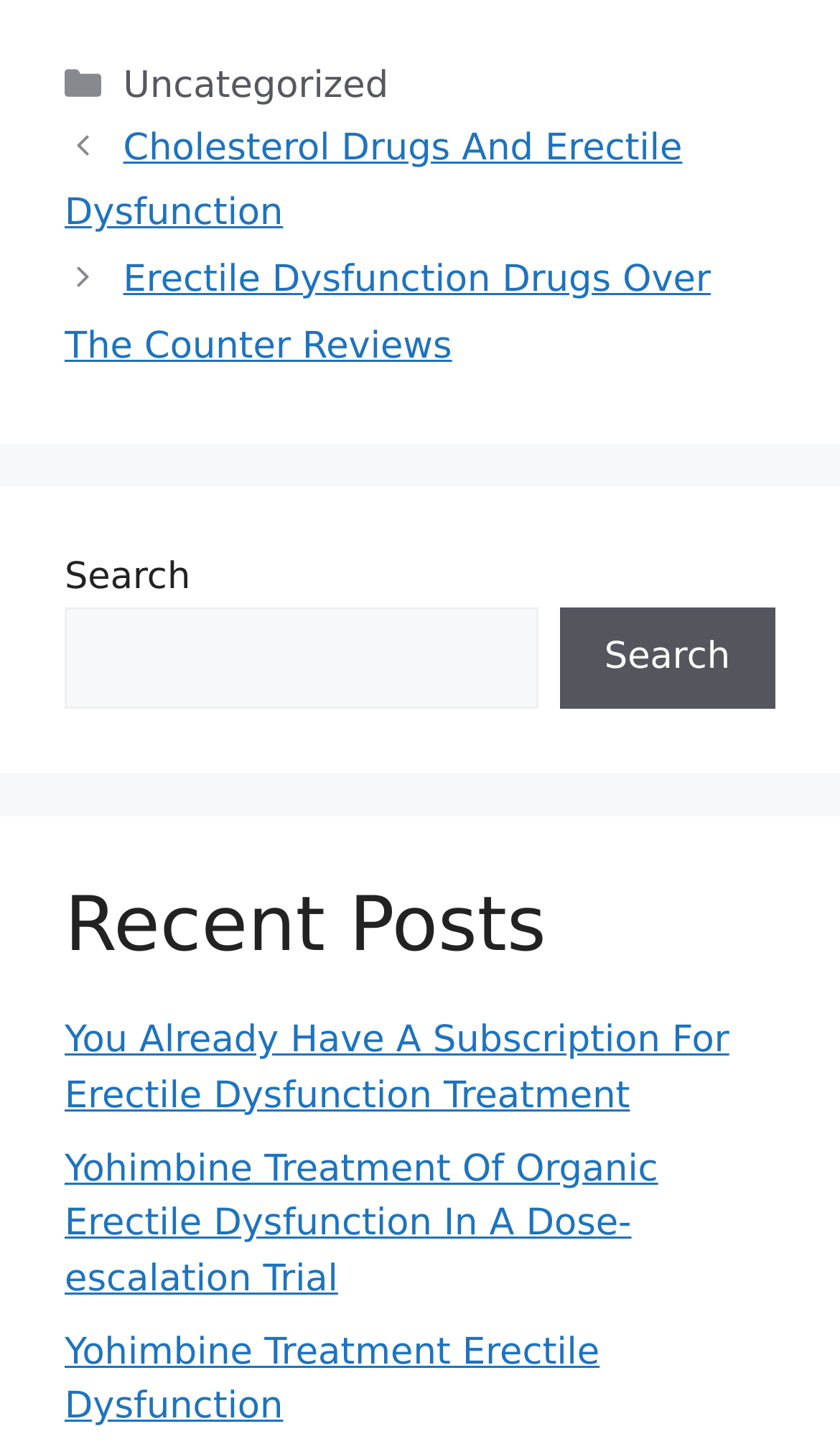What is the purpose of the search box?
Look at the image and provide a detailed response to the question.

I inferred the purpose of the search box by looking at its location and the surrounding elements. It is located below the 'Recent Posts' heading and above the list of posts, suggesting that it is meant to search through the posts.